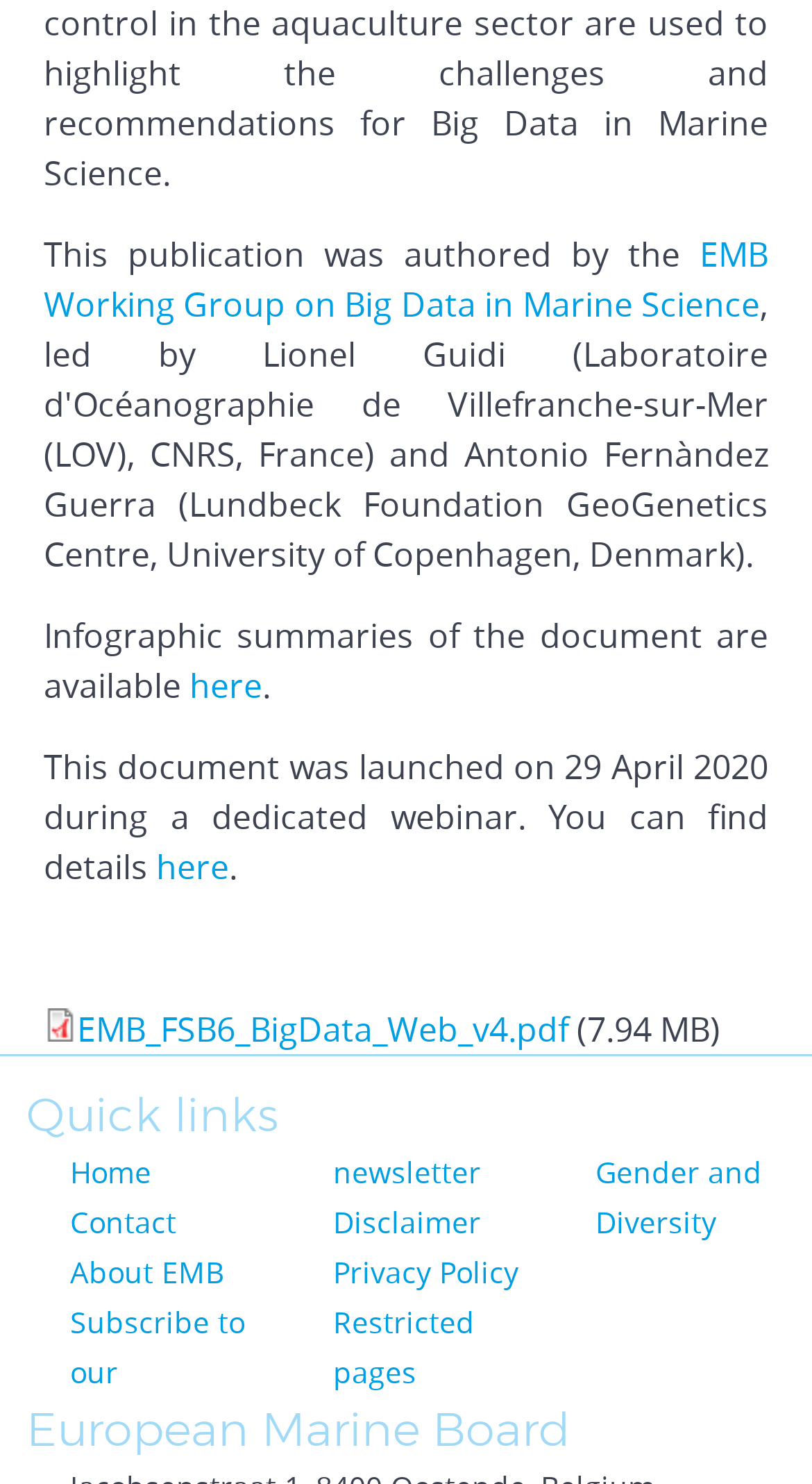Please give the bounding box coordinates of the area that should be clicked to fulfill the following instruction: "Download the EMB_FSB6_BigData_Web_v4.pdf file". The coordinates should be in the format of four float numbers from 0 to 1, i.e., [left, top, right, bottom].

[0.054, 0.678, 0.7, 0.709]